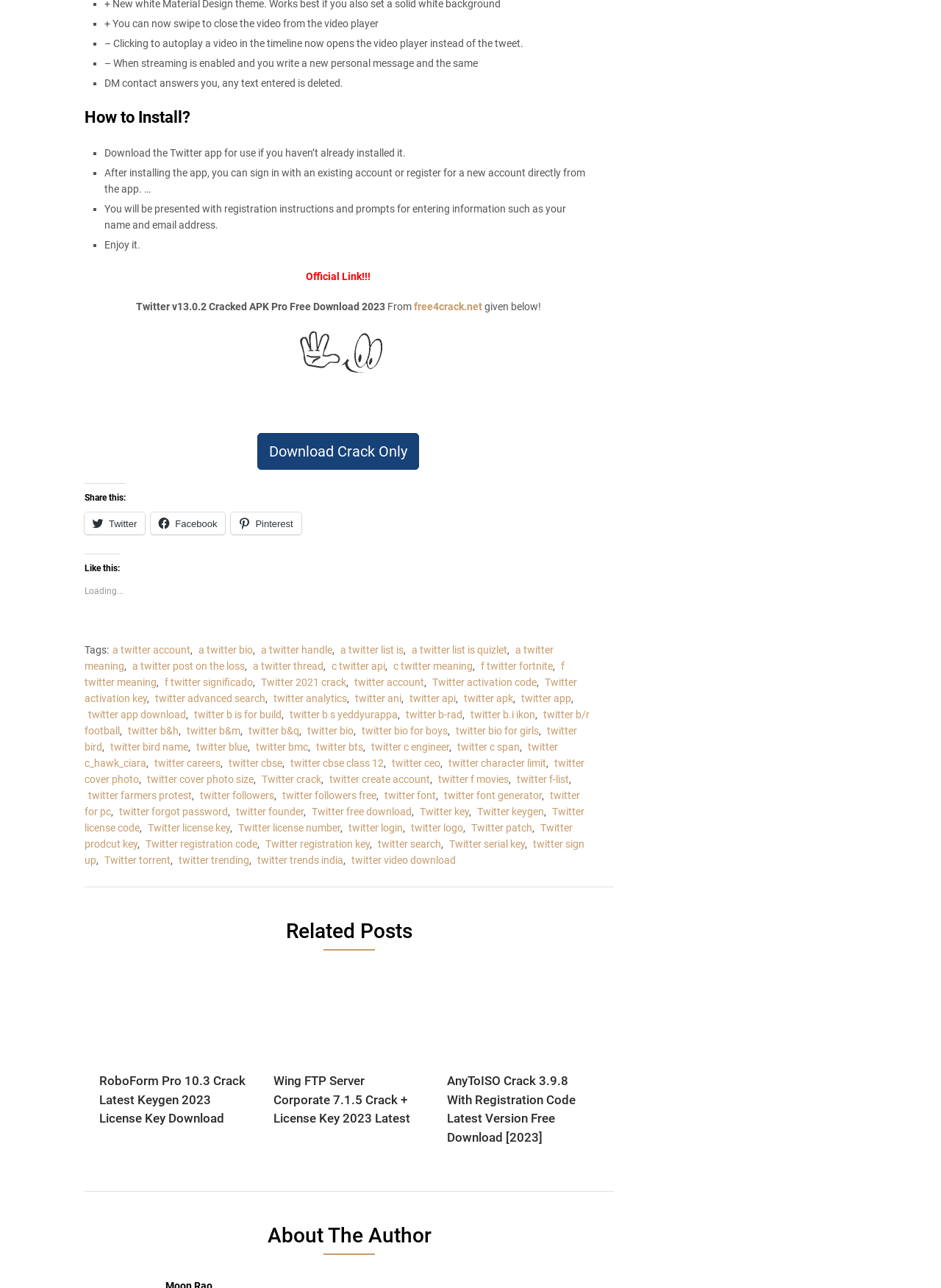What is the purpose of the Twitter app?
Look at the image and respond to the question as thoroughly as possible.

Based on the webpage, it seems that the Twitter app is being discussed, and the instructions are provided on how to install it. Therefore, the purpose of the Twitter app is to use Twitter.